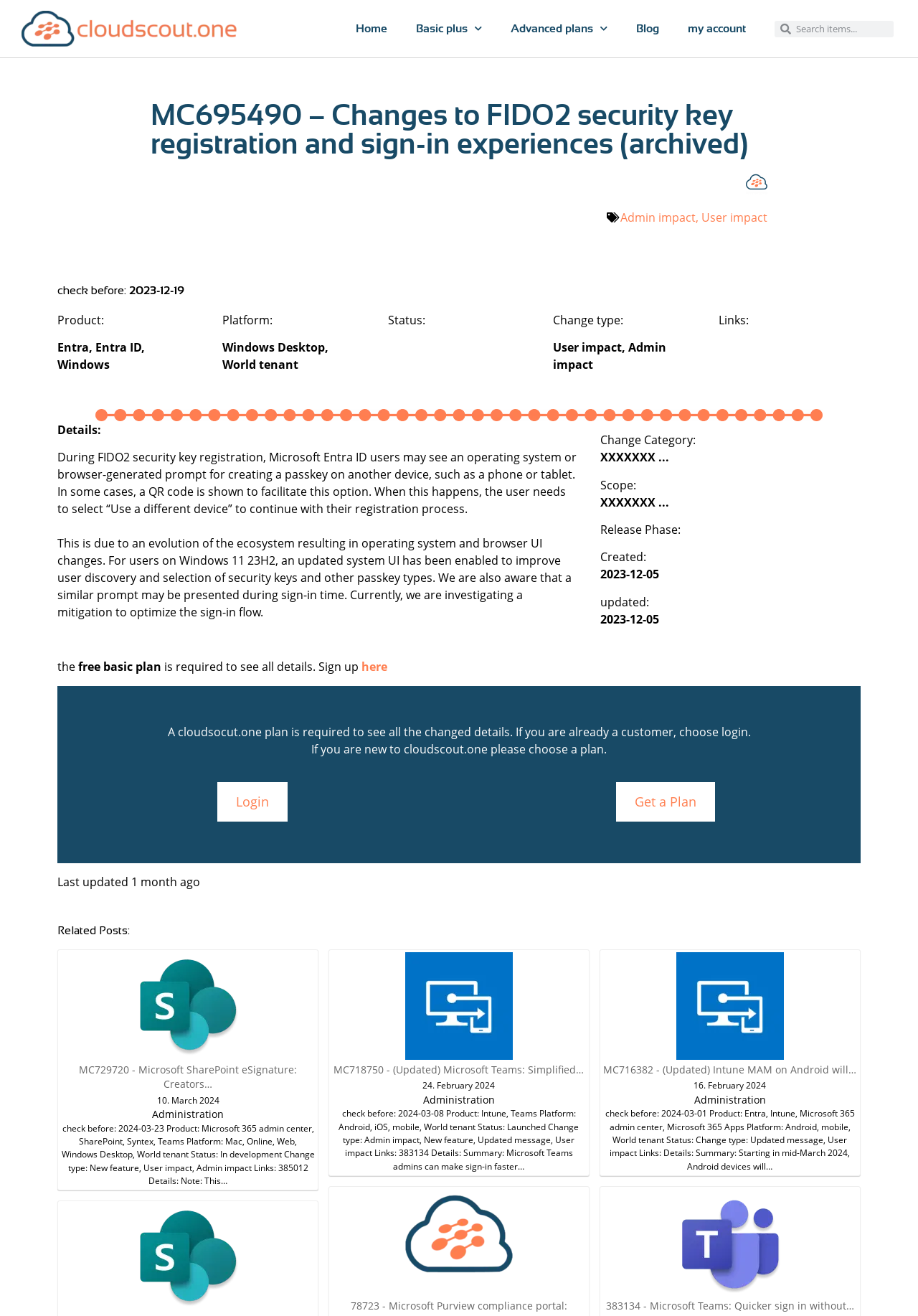Extract the text of the main heading from the webpage.

MC695490 – Changes to FIDO2 security key registration and sign-in experiences (archived)